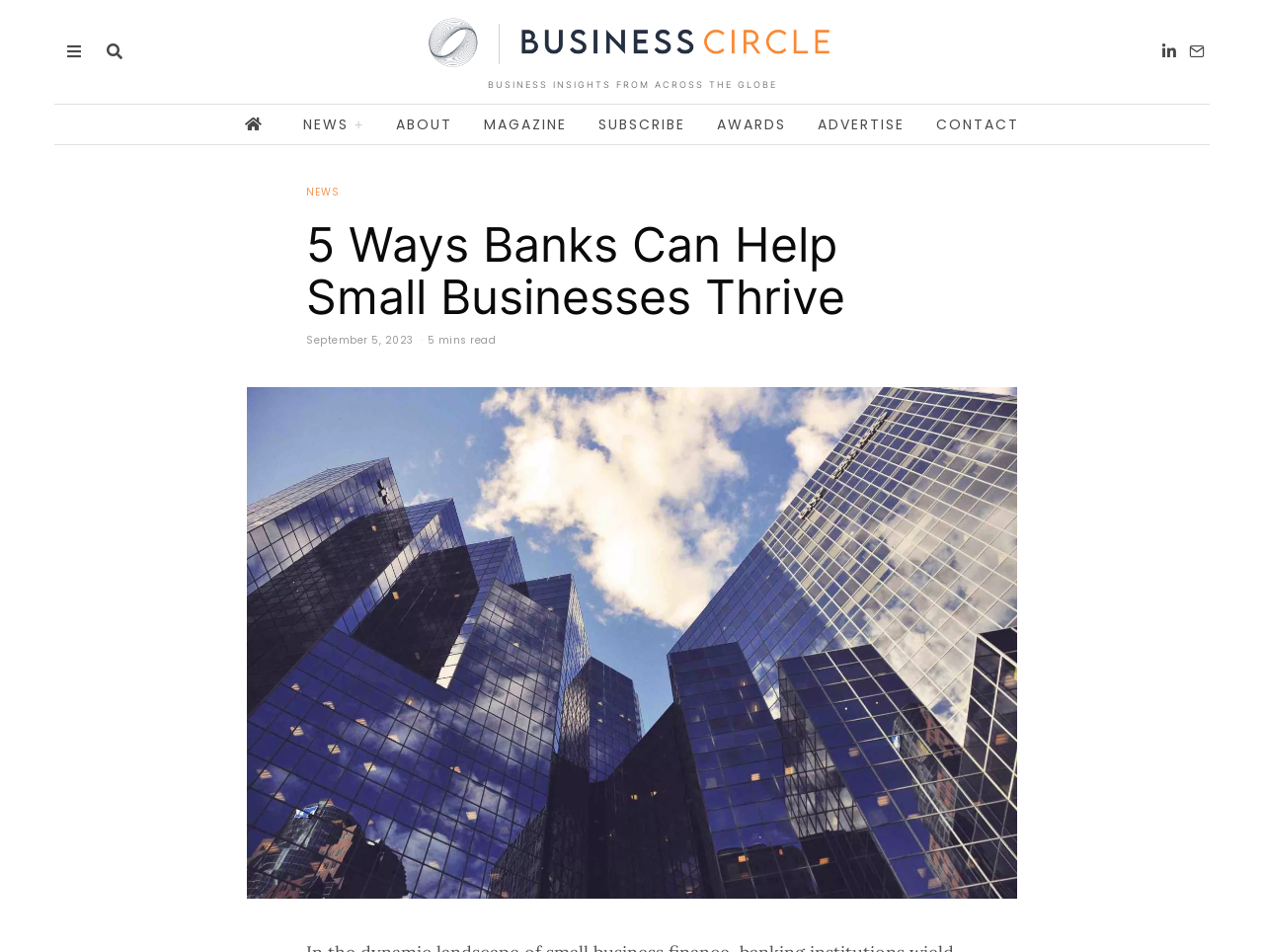How many minutes does it take to read the article?
Could you answer the question in a detailed manner, providing as much information as possible?

I found the answer by looking at the text '5 mins read' located below the article title, which indicates the estimated time it takes to read the article.